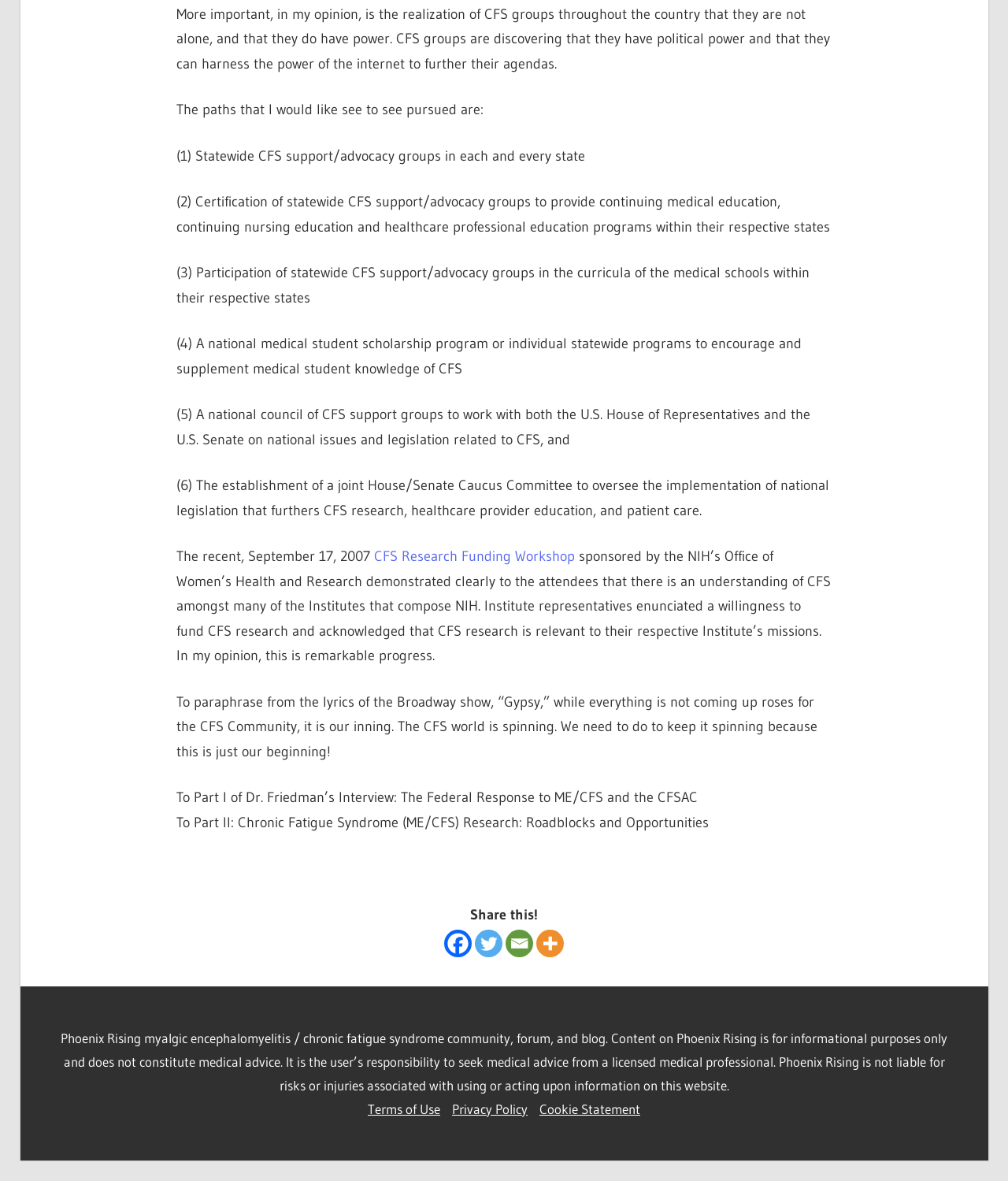Determine the bounding box coordinates for the clickable element to execute this instruction: "View 'Part I of Dr. Friedman’s Interview: The Federal Response to ME/CFS and the CFSAC'". Provide the coordinates as four float numbers between 0 and 1, i.e., [left, top, right, bottom].

[0.175, 0.668, 0.692, 0.683]